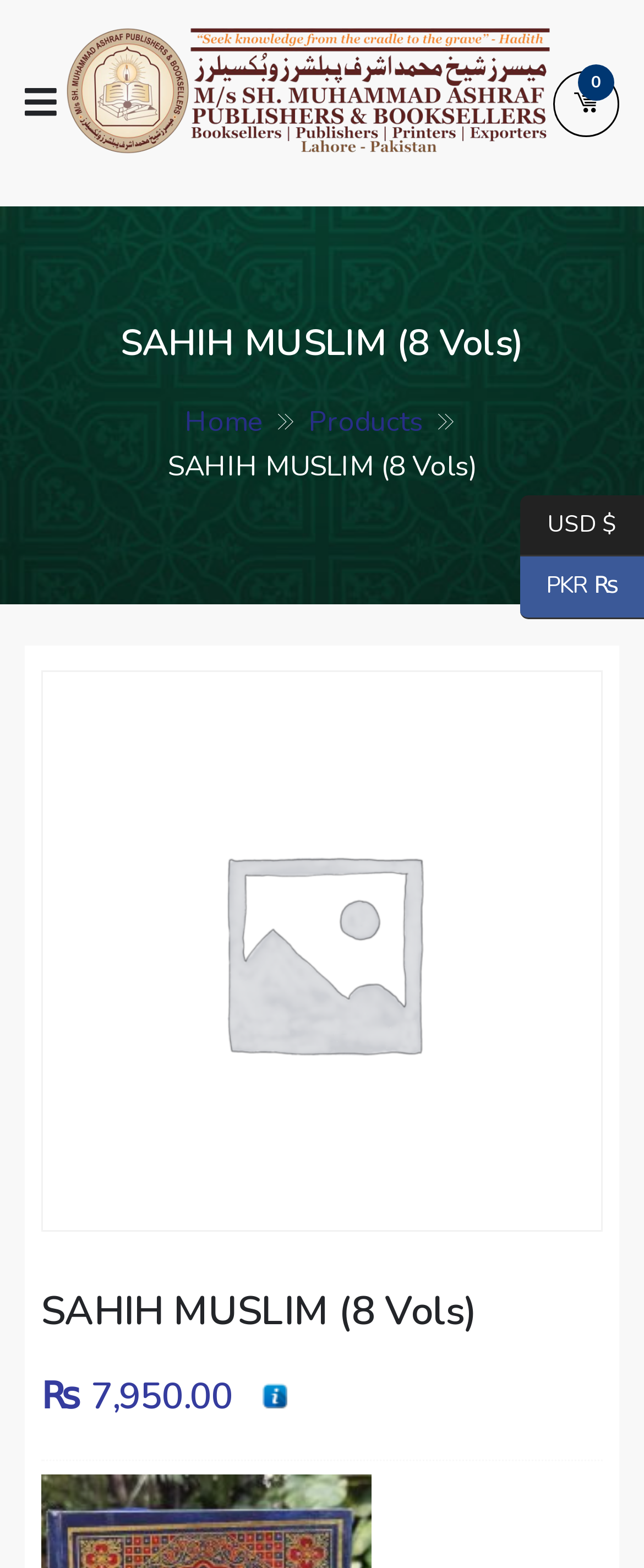Please indicate the bounding box coordinates for the clickable area to complete the following task: "Click the expand button". The coordinates should be specified as four float numbers between 0 and 1, i.e., [left, top, right, bottom].

[0.038, 0.049, 0.087, 0.083]